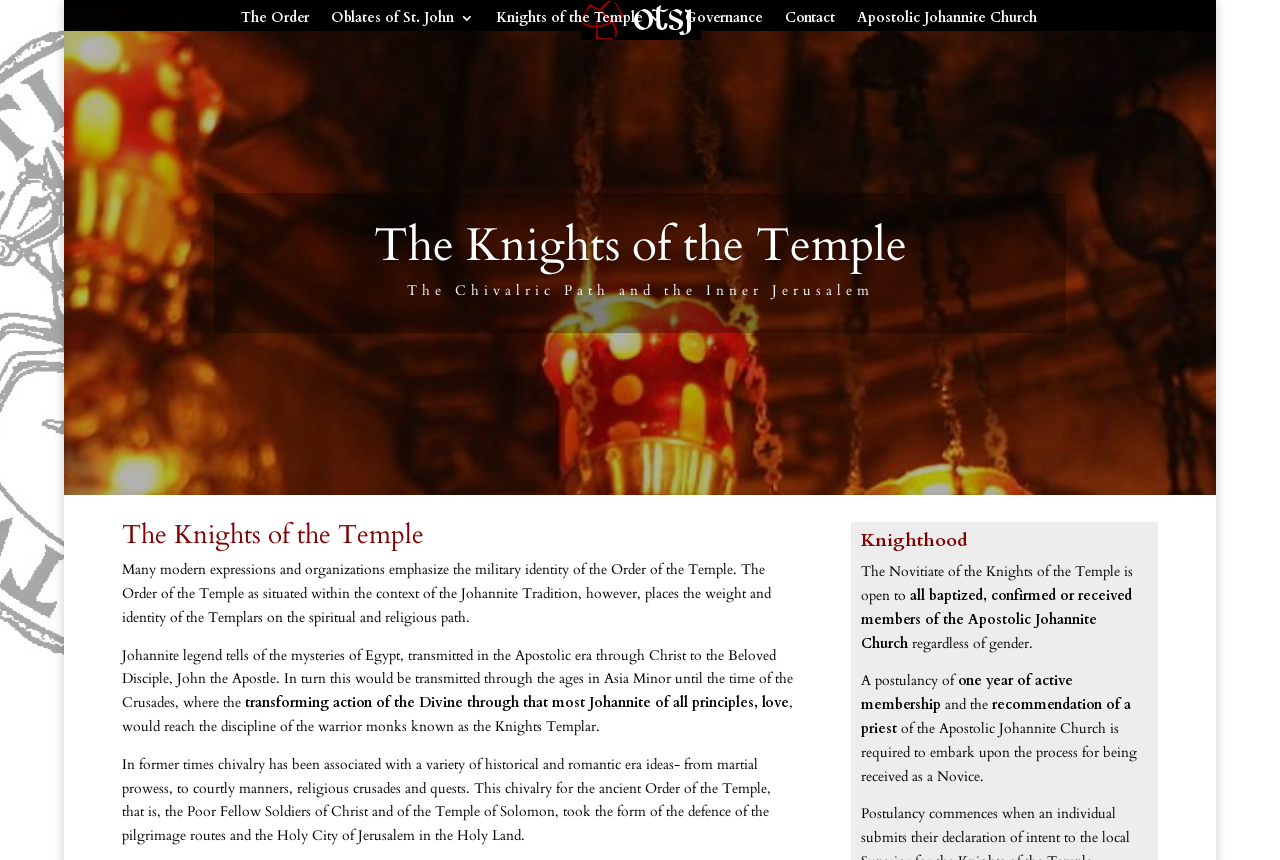Find and indicate the bounding box coordinates of the region you should select to follow the given instruction: "Click on Online PR News".

None